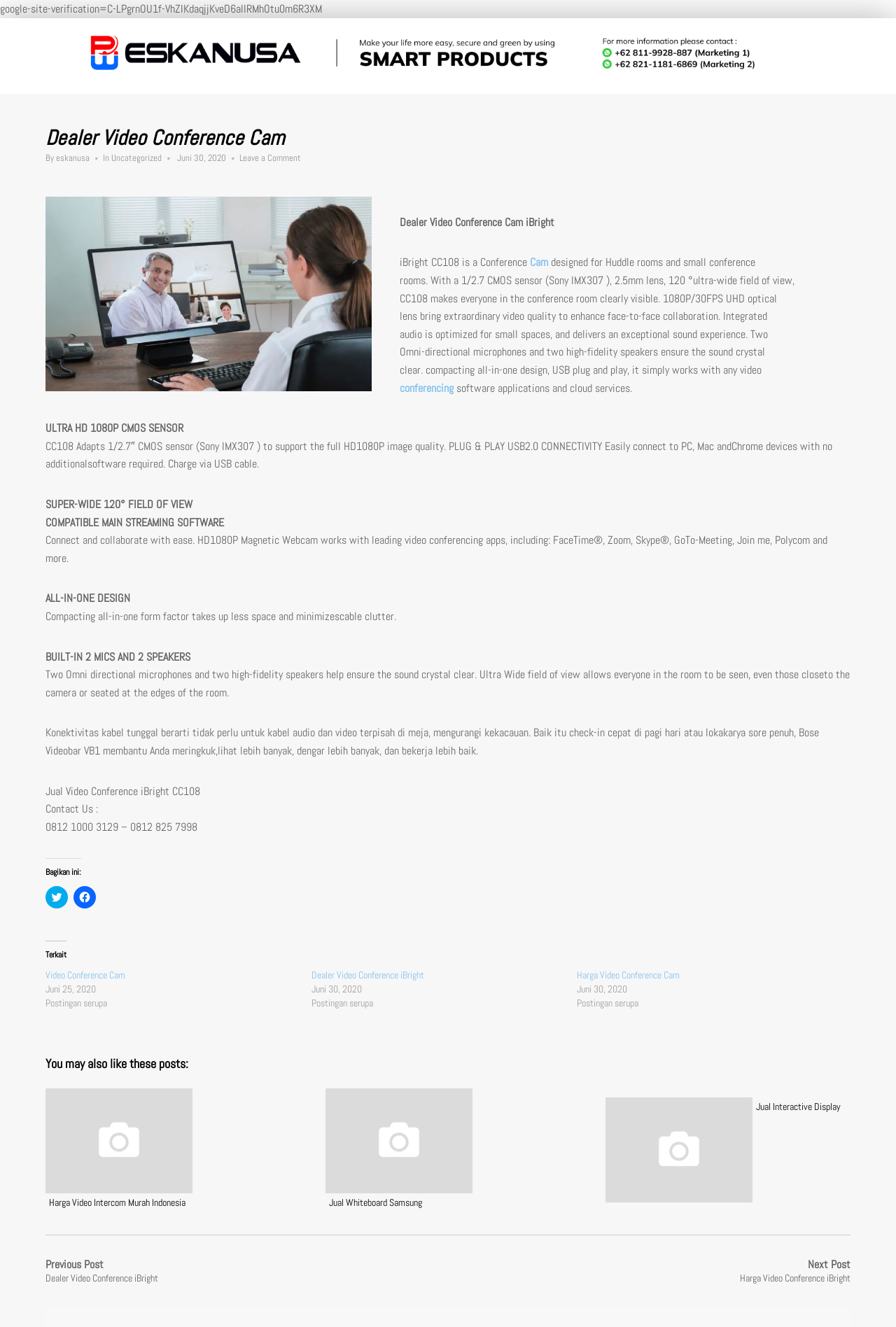Please answer the following question using a single word or phrase: 
What is the product being described?

Dealer Video Conference Cam